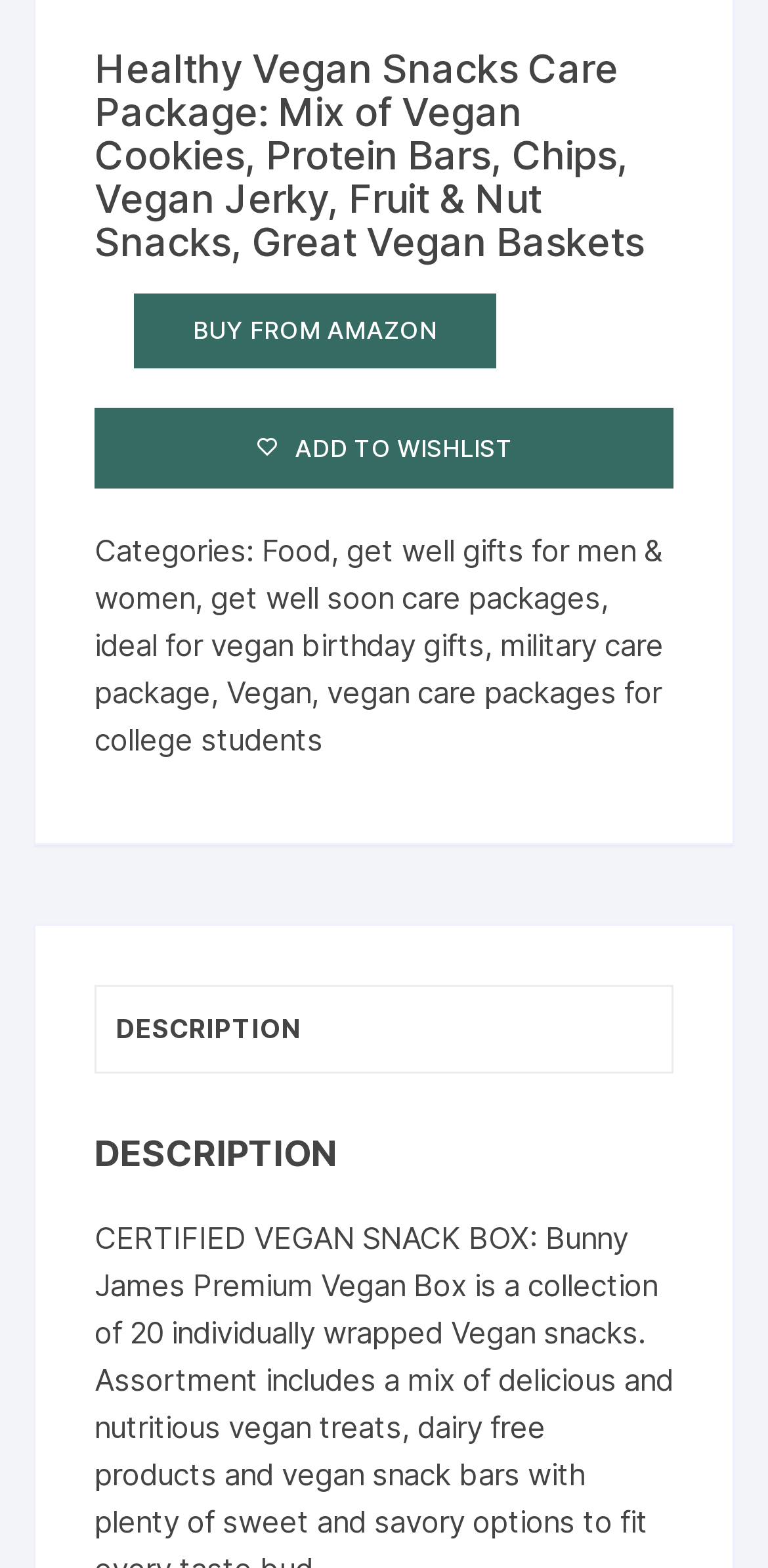Kindly respond to the following question with a single word or a brief phrase: 
What is the primary category of this product?

Food